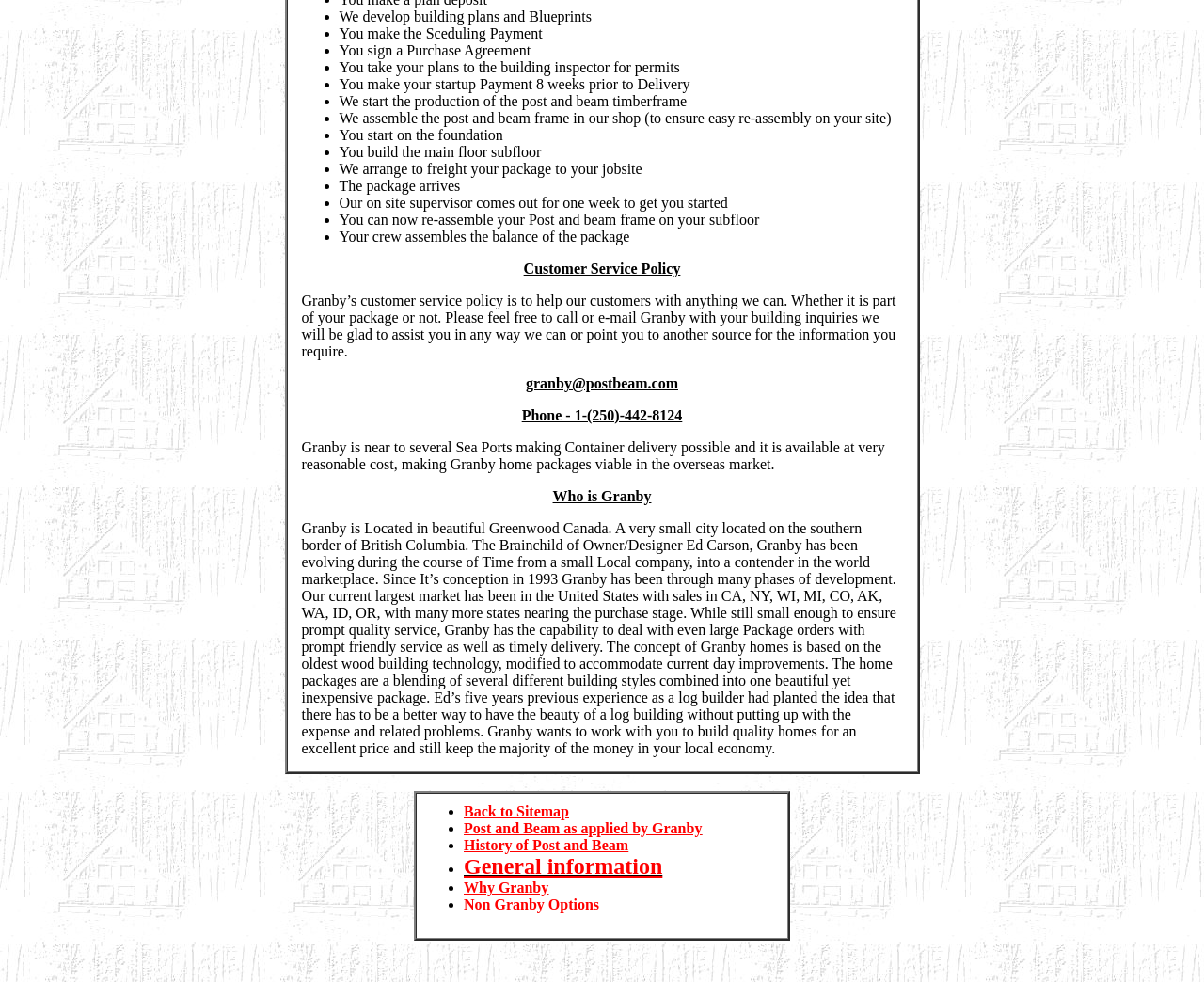How can customers contact Granby?
Examine the image closely and answer the question with as much detail as possible.

The webpage provides contact information for Granby, including a phone number (1-250-442-8124) and an email address (granby@postbeam.com), which customers can use to reach out to them.